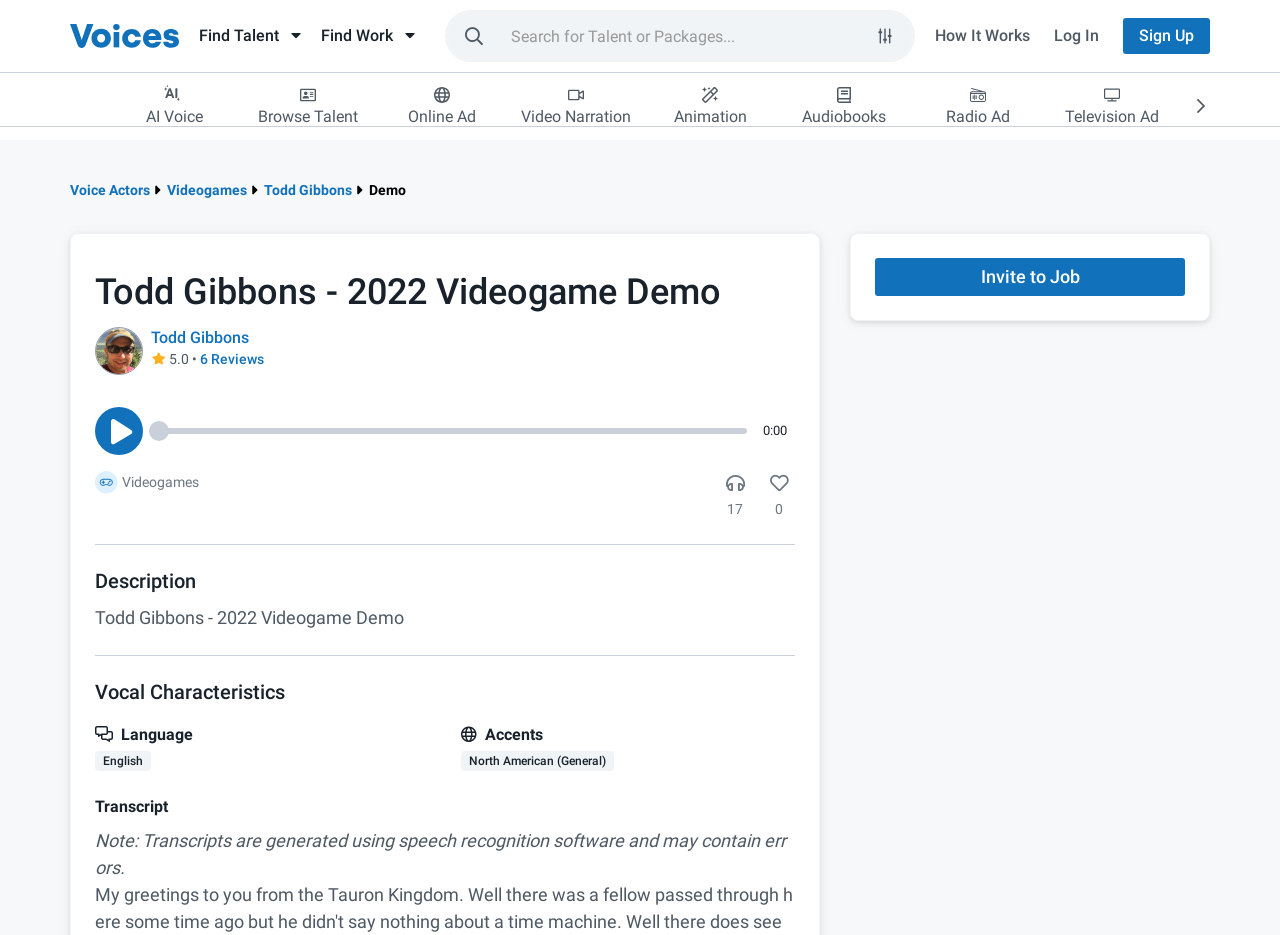Explain the contents of the webpage comprehensively.

The webpage is about Todd Gibbons, a voice actor, and his 2022 videogame demo. At the top left, there is a link to the Voices home page, accompanied by a small image. Next to it, there are three links: Find Talent, Find Work, and a search bar with an advanced search button. 

On the top right, there are several links, including How It Works, Log In, and Sign Up. Below these links, there are nine categories, each with a link and an image: AI Voice, Browse Talent, Online Ad, Video Narration, Animation, Audiobooks, Radio Ad, Television Ad, and Voice Actors. 

The main content of the page is about Todd Gibbons' videogame demo. There is a large heading with the title "Todd Gibbons - 2022 Videogame Demo" and a profile photo of Todd Gibbons. Below the heading, there is a rating of 5.0 and a link to 6 reviews. 

On the right side of the profile photo, there is a small image and a text "0:00", which might indicate the duration of the demo. Below the profile photo, there are several sections, including Description, Vocal Characteristics, Language, Accents, and Transcript. The Description section has a text "Todd Gibbons - 2022 Videogame Demo". The Language section indicates that the language is English, and the Accents section specifies that the accent is North American (General). 

At the bottom of the page, there is a button to Invite to Job.